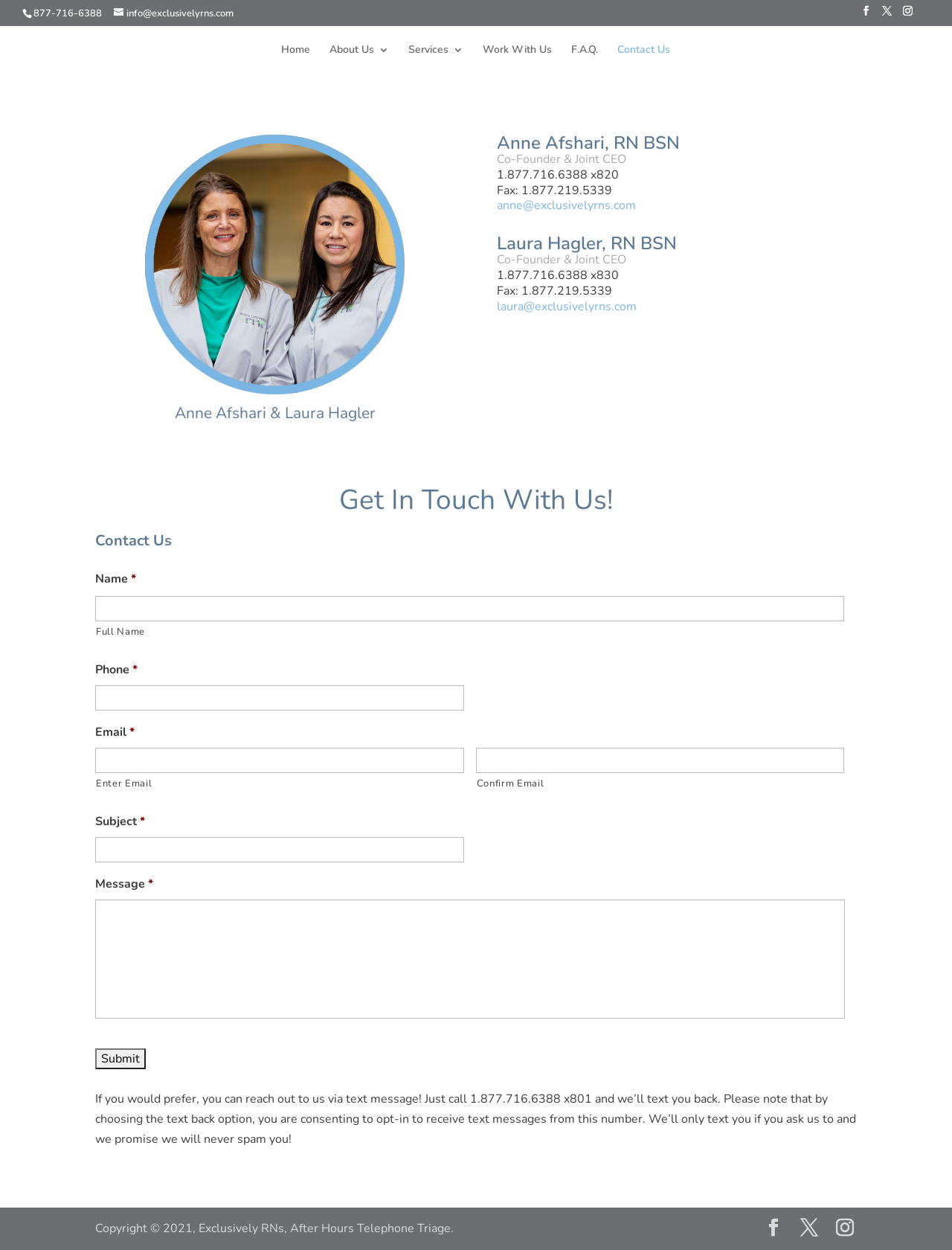Pinpoint the bounding box coordinates of the clickable element to carry out the following instruction: "Click the phone number to call."

[0.023, 0.005, 0.117, 0.016]